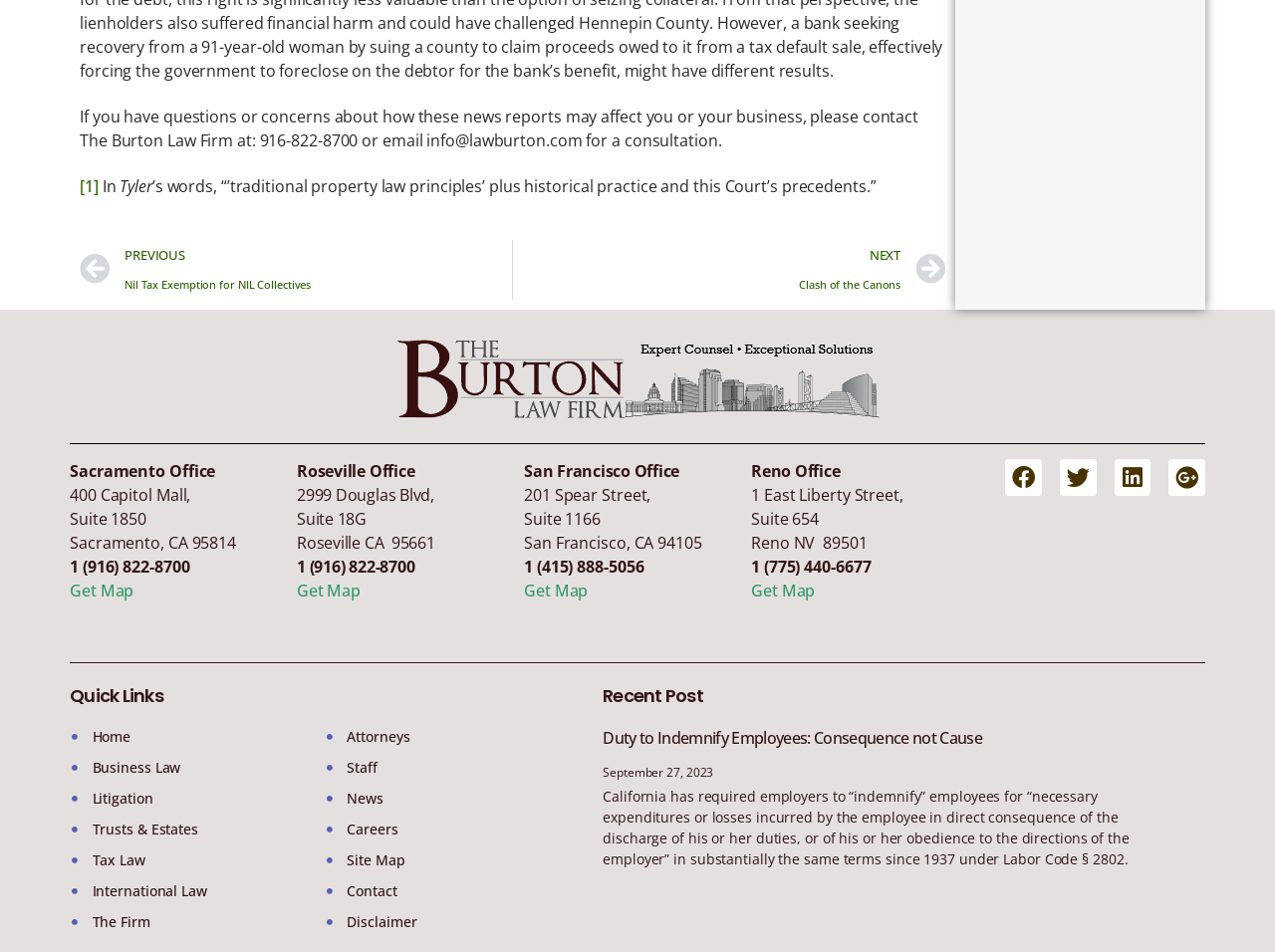Carefully observe the image and respond to the question with a detailed answer:
What is the title of the latest article?

I found the title of the latest article by looking at the heading under the Recent Post section, which is 'Duty to Indemnify Employees: Consequence not Cause'.